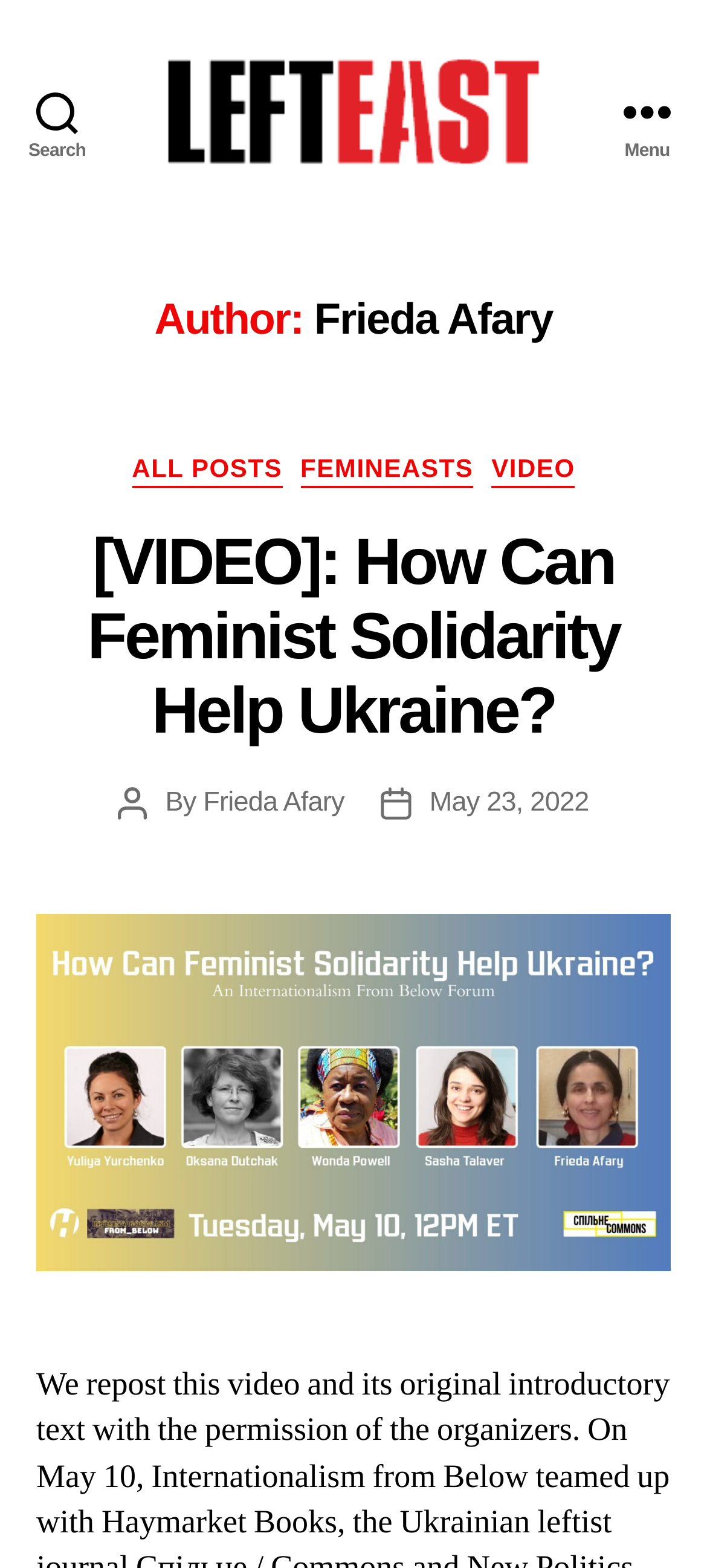What is the title of the latest article?
Based on the image, provide your answer in one word or phrase.

[VIDEO]: How Can Feminist Solidarity Help Ukraine?